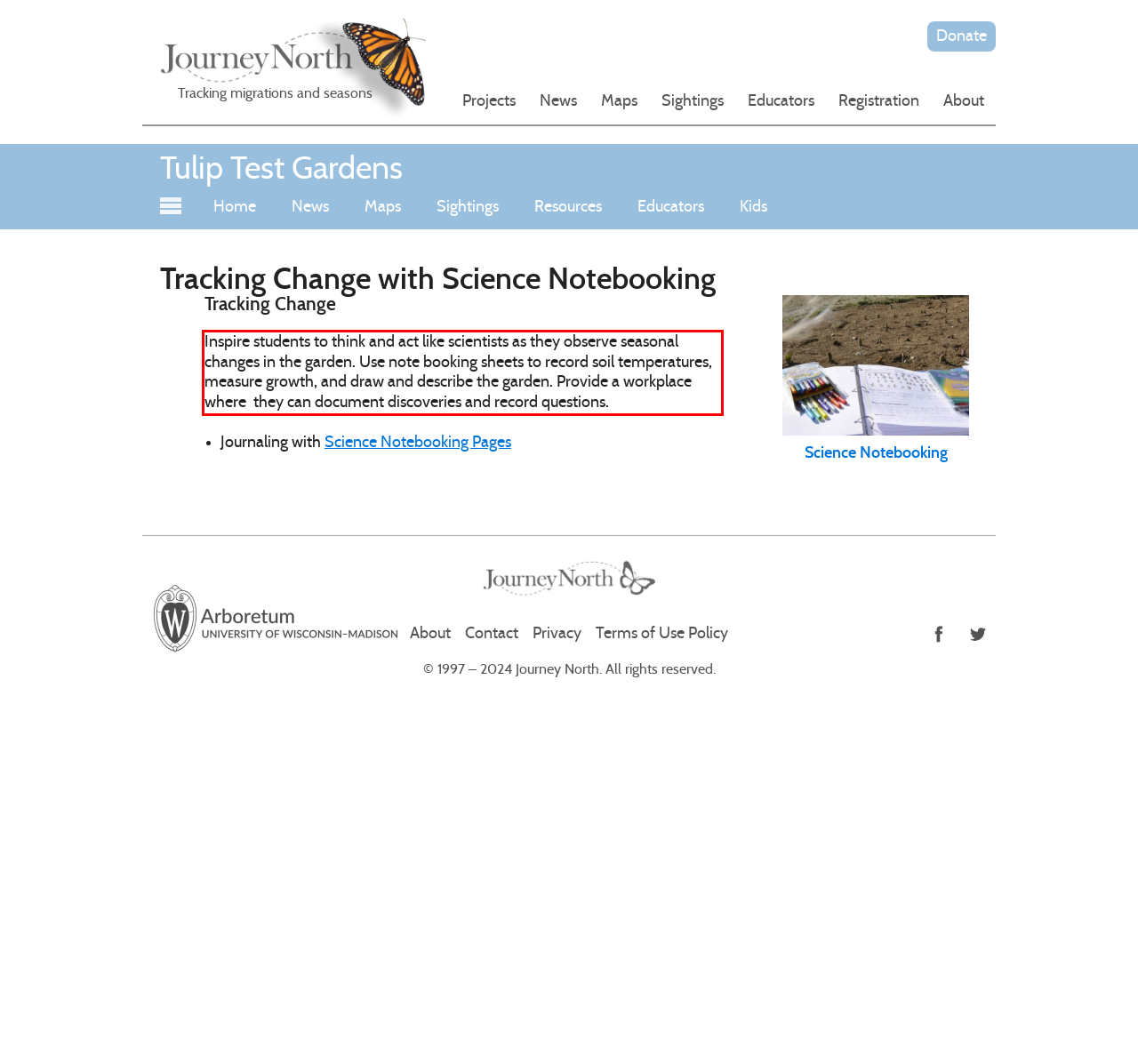Analyze the webpage screenshot and use OCR to recognize the text content in the red bounding box.

Inspire students to think and act like scientists as they observe seasonal changes in the garden. Use note booking sheets to record soil temperatures, measure growth, and draw and describe the garden. Provide a workplace where they can document discoveries and record questions.